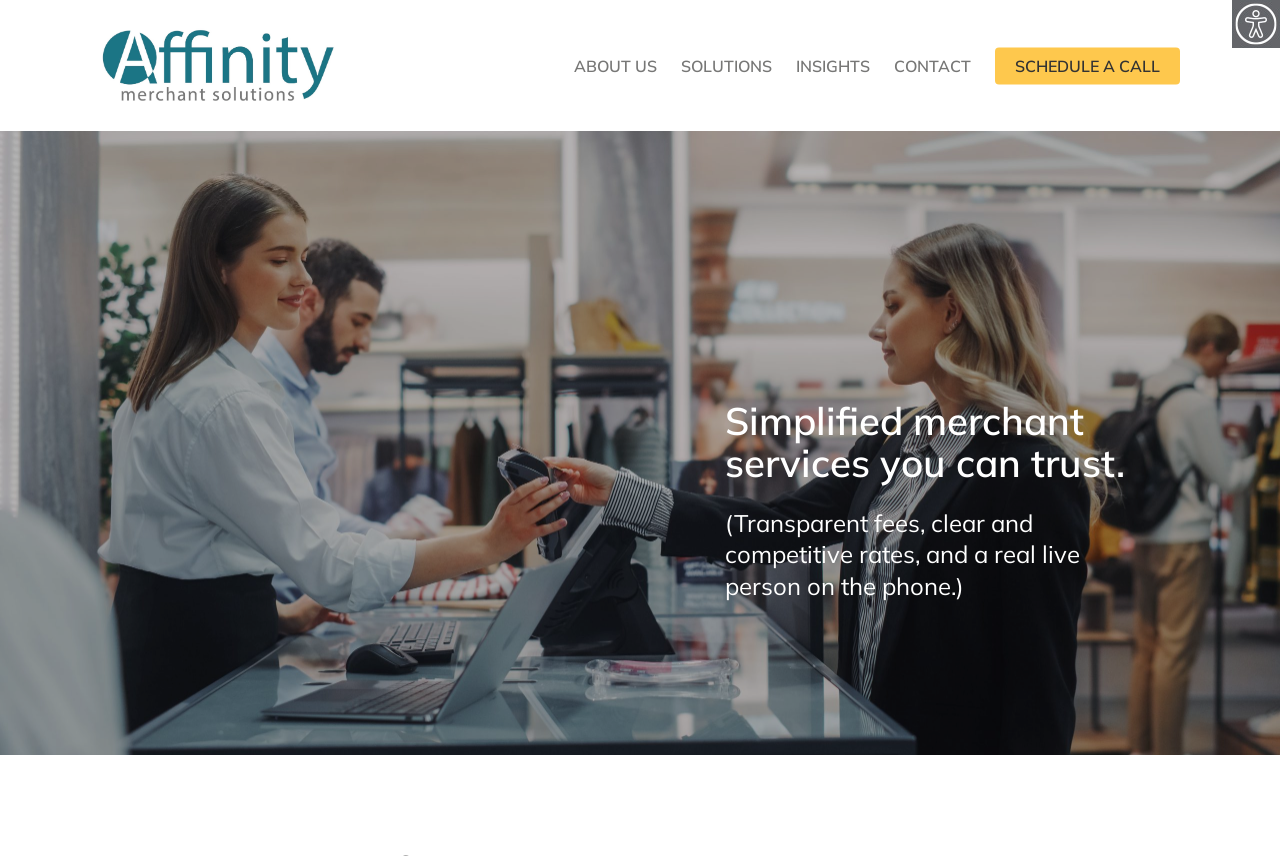What is the name of the company?
Look at the image and respond to the question as thoroughly as possible.

The name of the company can be found in the top-left corner of the webpage, where it is written as 'Affinity Merchant Solutions' in a logo format.